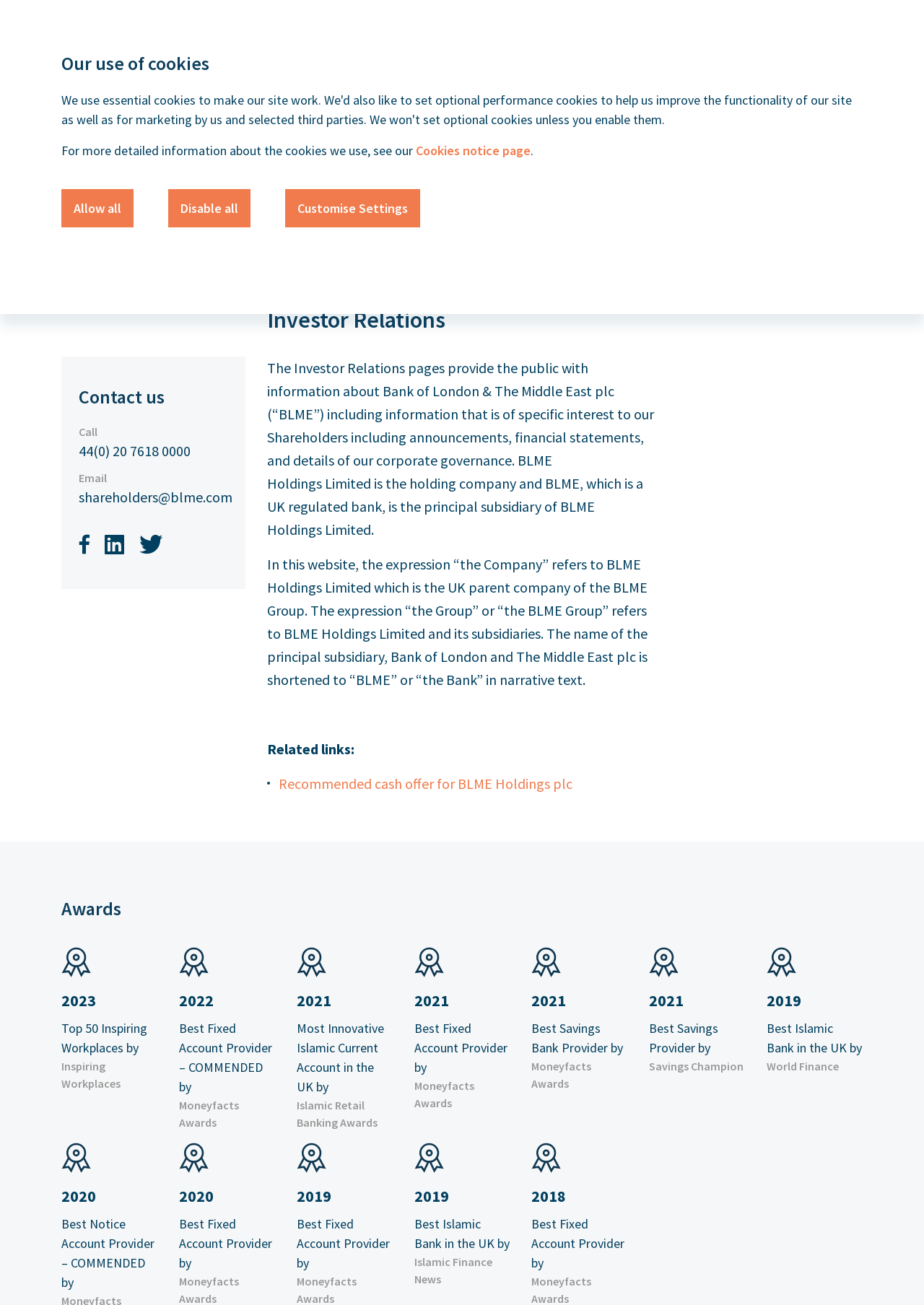Please answer the following question as detailed as possible based on the image: 
What is the phone number to call?

The phone number to call can be found in the 'Contact us' section, where it is listed as '44(0) 20 7618 0000'.